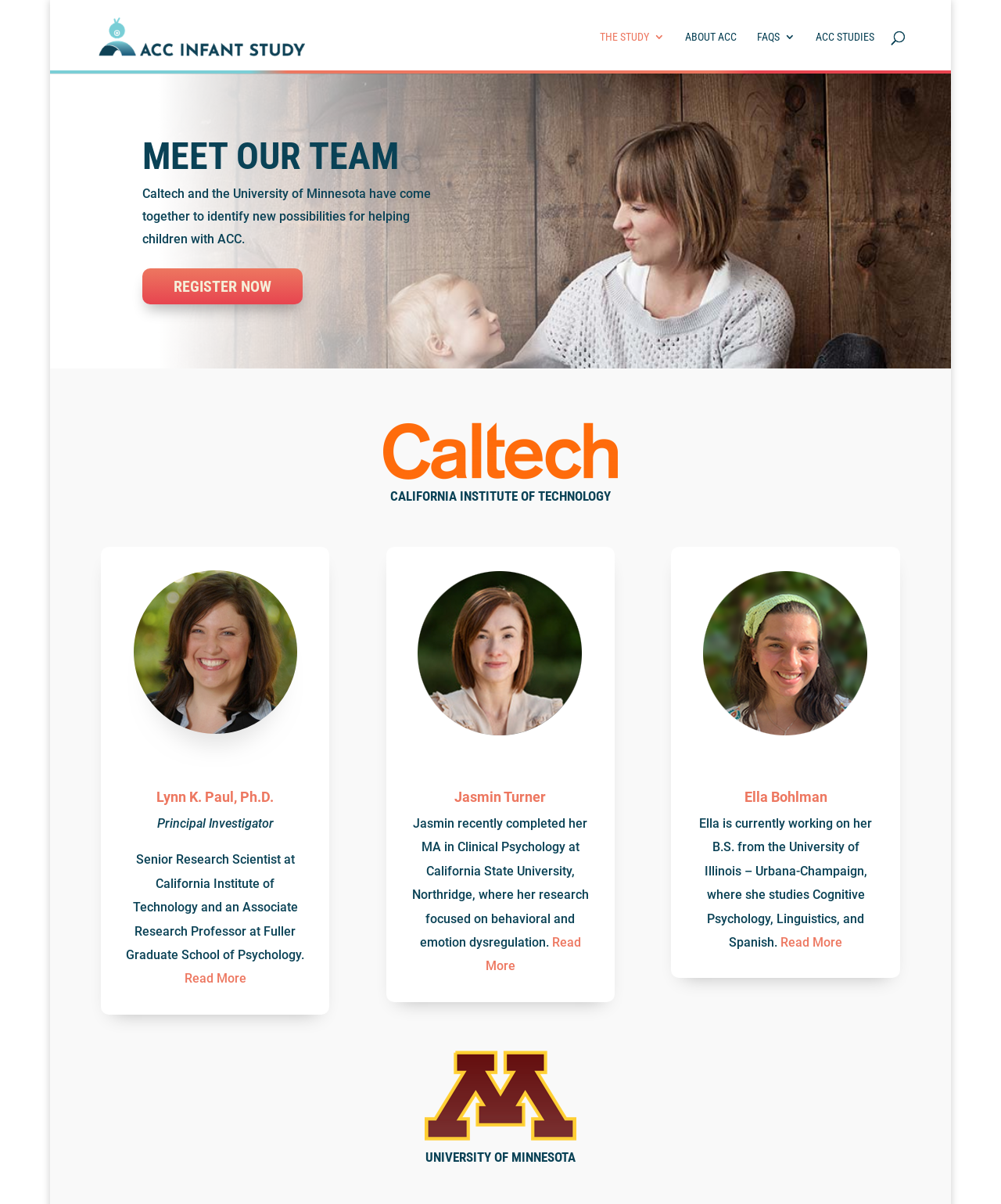Extract the bounding box coordinates for the described element: "Read More". The coordinates should be represented as four float numbers between 0 and 1: [left, top, right, bottom].

[0.184, 0.807, 0.246, 0.819]